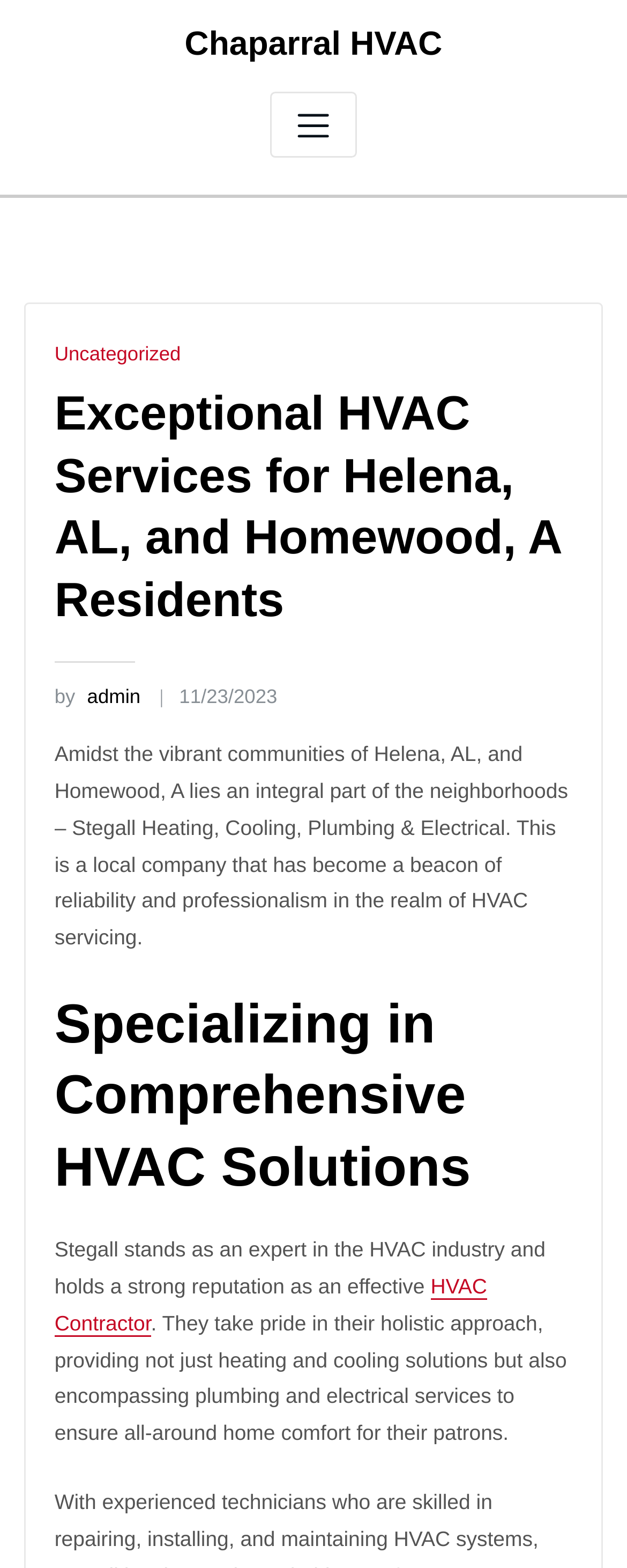Offer a detailed explanation of the webpage layout and contents.

The webpage is about Chaparral HVAC, a company providing exceptional HVAC services to Helena, AL, and Homewood, A residents. At the top, there is a heading with the company name "Chaparral HVAC" and a link with the same text. Below it, there is a button to toggle navigation.

On the left side, there is a header section with a heading that reads "Exceptional HVAC Services for Helena, AL, and Homewood, A Residents". Below this heading, there are links to "Uncategorized" and a post with the author "by admin" and the date "11/23/2023".

The main content of the webpage is a paragraph of text that describes Stegall Heating, Cooling, Plumbing & Electrical, a local company that provides reliable and professional HVAC services to the neighborhoods of Helena, AL, and Homewood, A. This text is positioned below the header section and spans most of the width of the page.

Further down, there is a heading that reads "Specializing in Comprehensive HVAC Solutions". Below this heading, there is a block of text that describes Stegall's expertise in the HVAC industry and their holistic approach to providing heating, cooling, plumbing, and electrical services to ensure all-around home comfort. This text is also positioned on the left side of the page and spans most of the width. There is a link to "HVAC Contractor" within this text block.